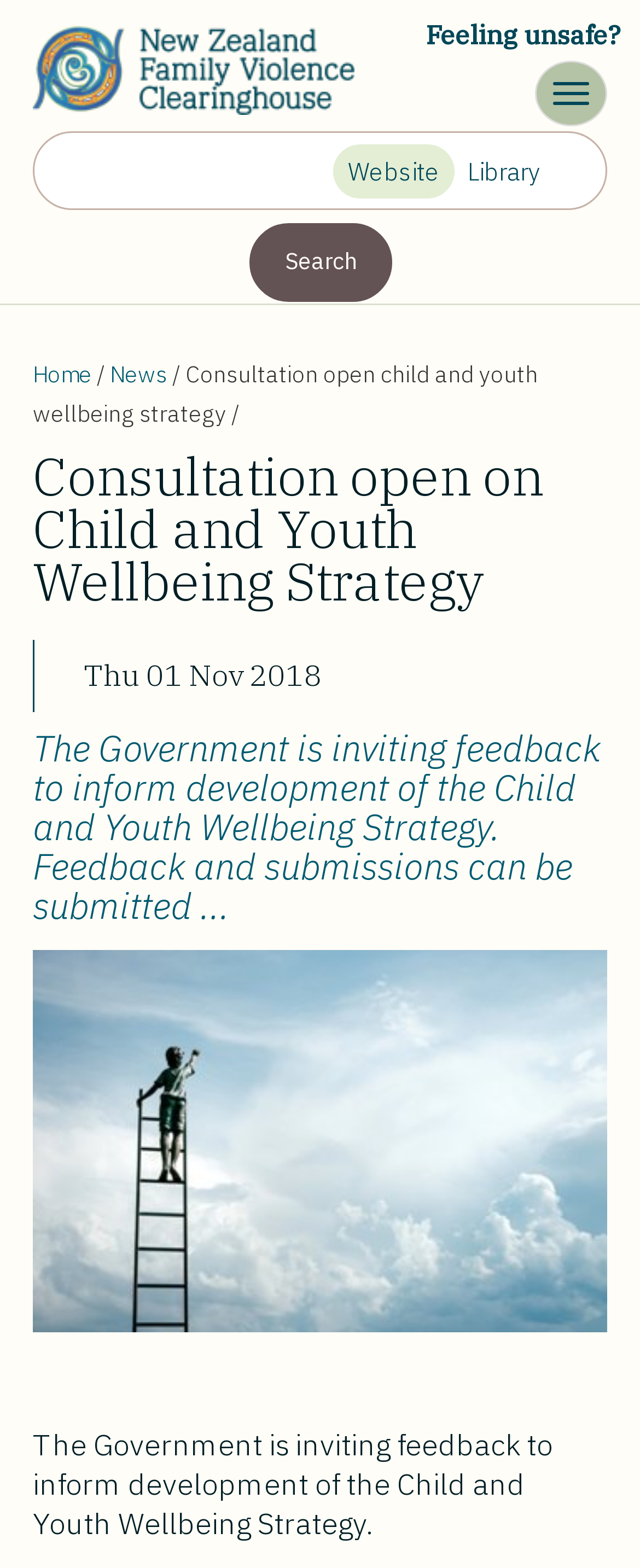Please determine the bounding box coordinates of the area that needs to be clicked to complete this task: 'Toggle navigation'. The coordinates must be four float numbers between 0 and 1, formatted as [left, top, right, bottom].

[0.836, 0.039, 0.949, 0.081]